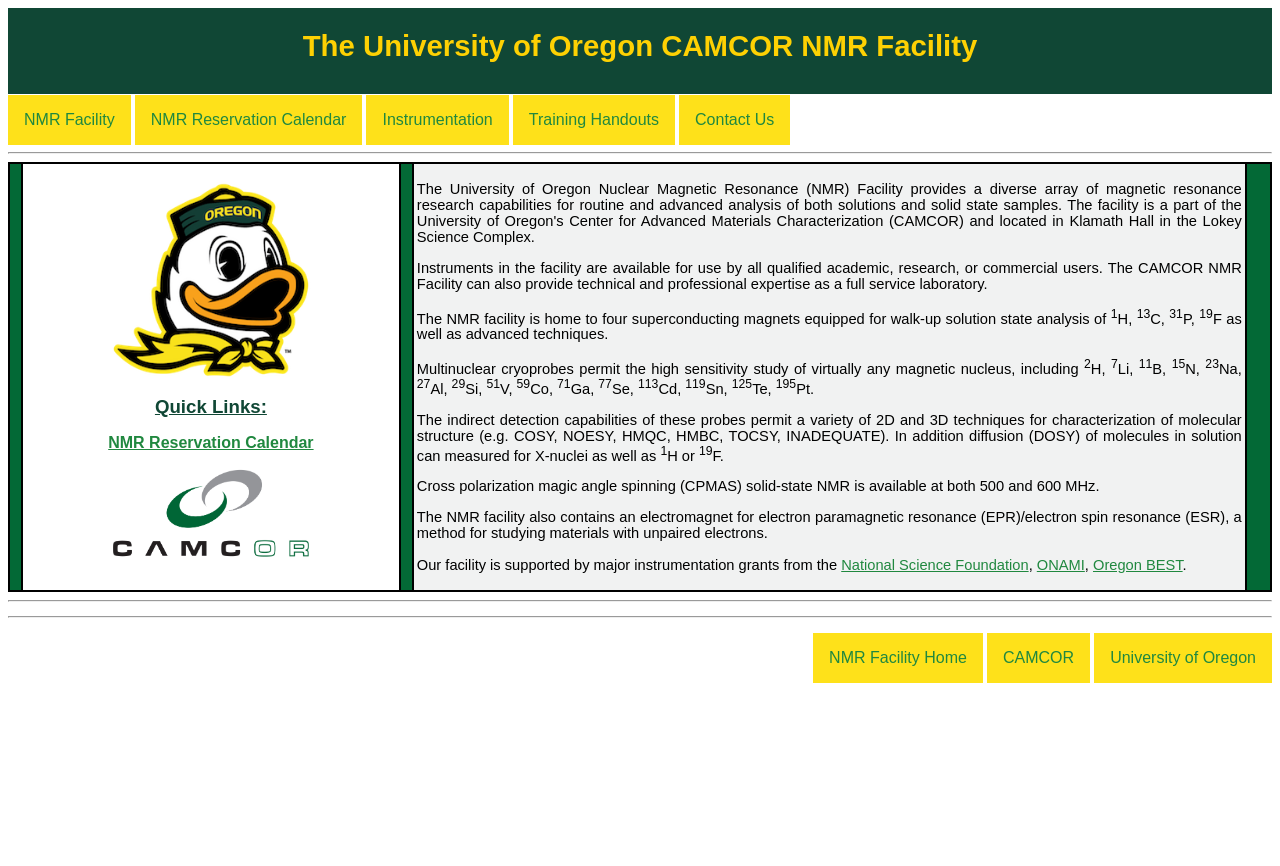Kindly determine the bounding box coordinates for the clickable area to achieve the given instruction: "Click NMR Reservation Calendar".

[0.105, 0.11, 0.283, 0.167]